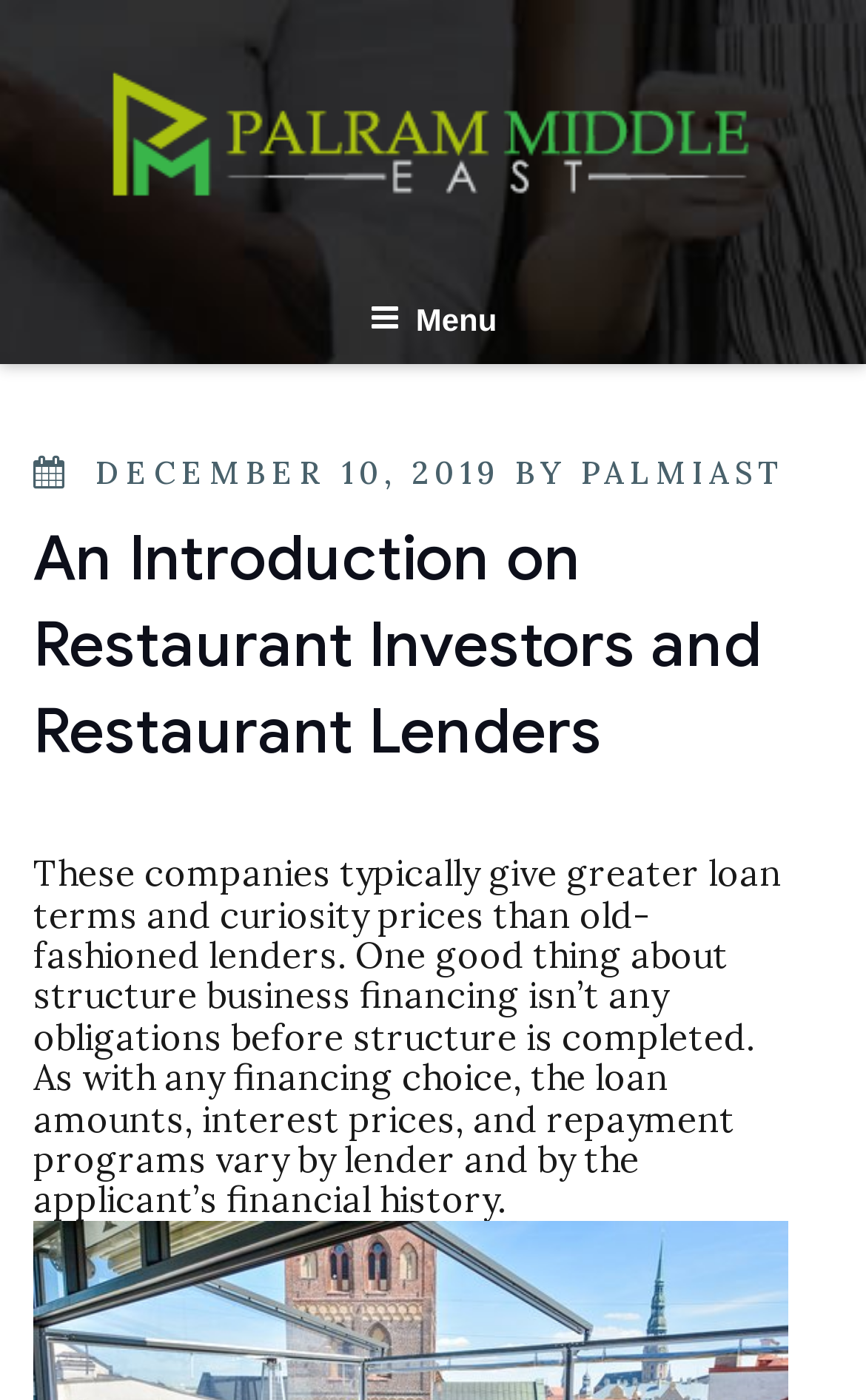Identify the bounding box coordinates for the UI element described by the following text: "December 10, 2019". Provide the coordinates as four float numbers between 0 and 1, in the format [left, top, right, bottom].

[0.11, 0.323, 0.578, 0.352]